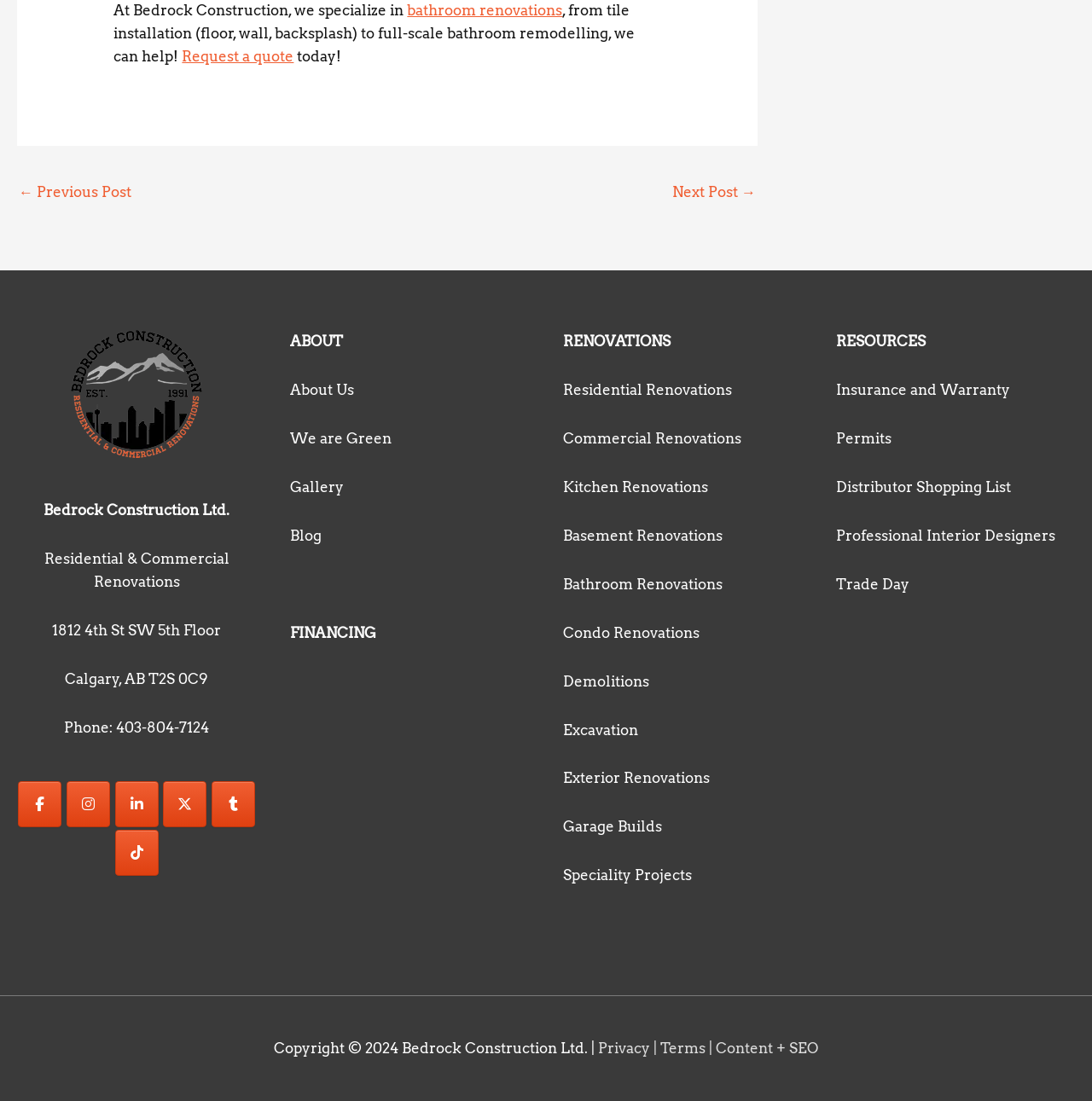Identify the bounding box coordinates for the element you need to click to achieve the following task: "Visit the Facebook page". The coordinates must be four float values ranging from 0 to 1, formatted as [left, top, right, bottom].

[0.017, 0.71, 0.056, 0.751]